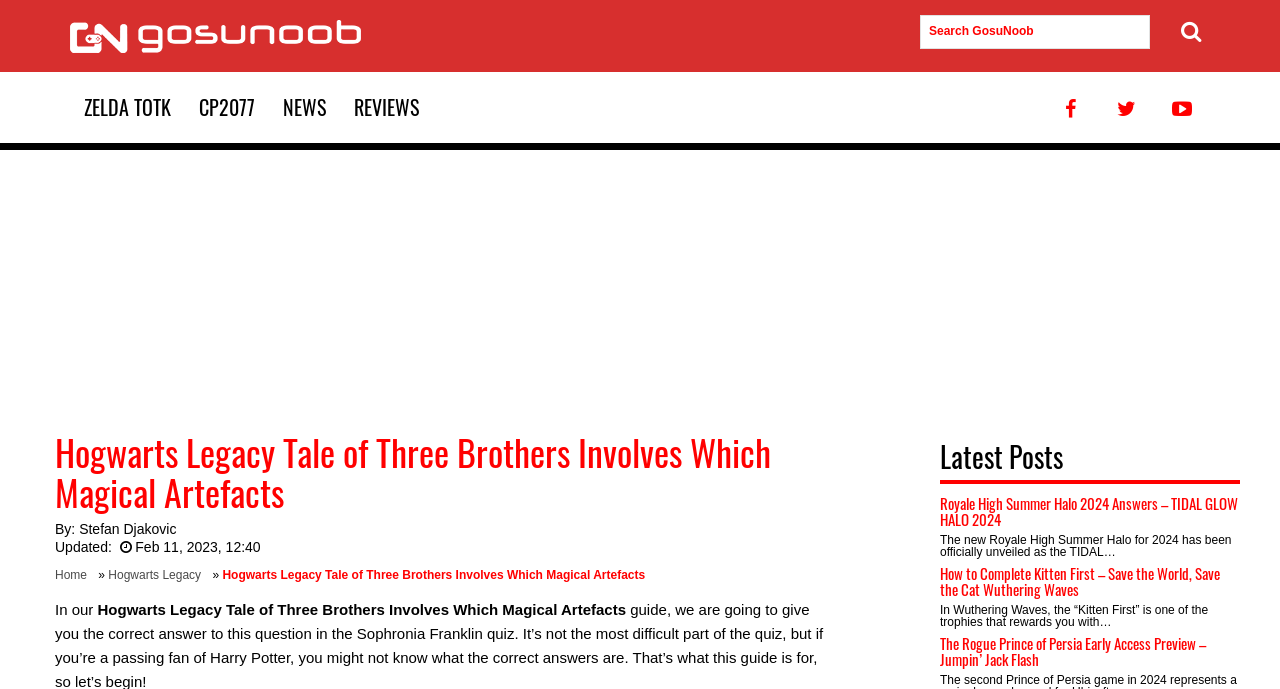Find the bounding box coordinates of the element you need to click on to perform this action: 'Check the latest posts'. The coordinates should be represented by four float values between 0 and 1, in the format [left, top, right, bottom].

[0.734, 0.642, 0.969, 0.702]